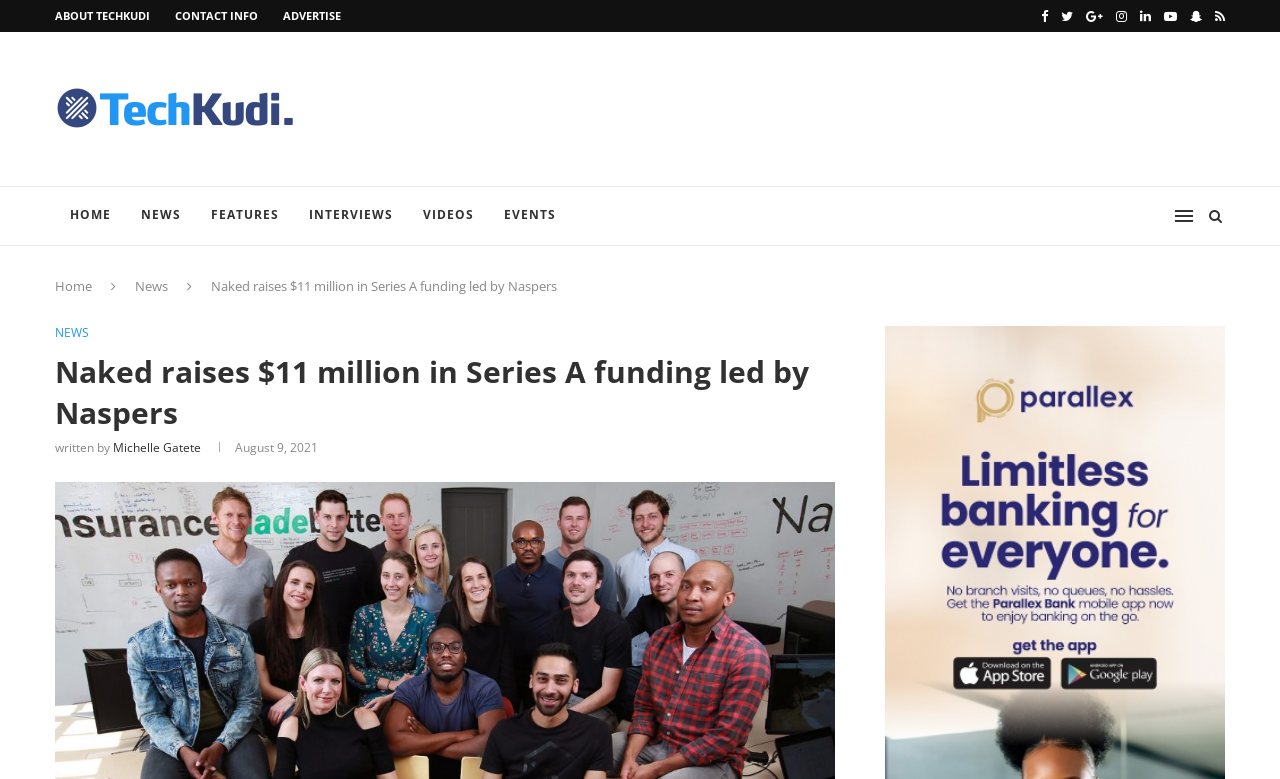Please provide the bounding box coordinates for the element that needs to be clicked to perform the following instruction: "go to about page". The coordinates should be given as four float numbers between 0 and 1, i.e., [left, top, right, bottom].

[0.043, 0.01, 0.117, 0.03]